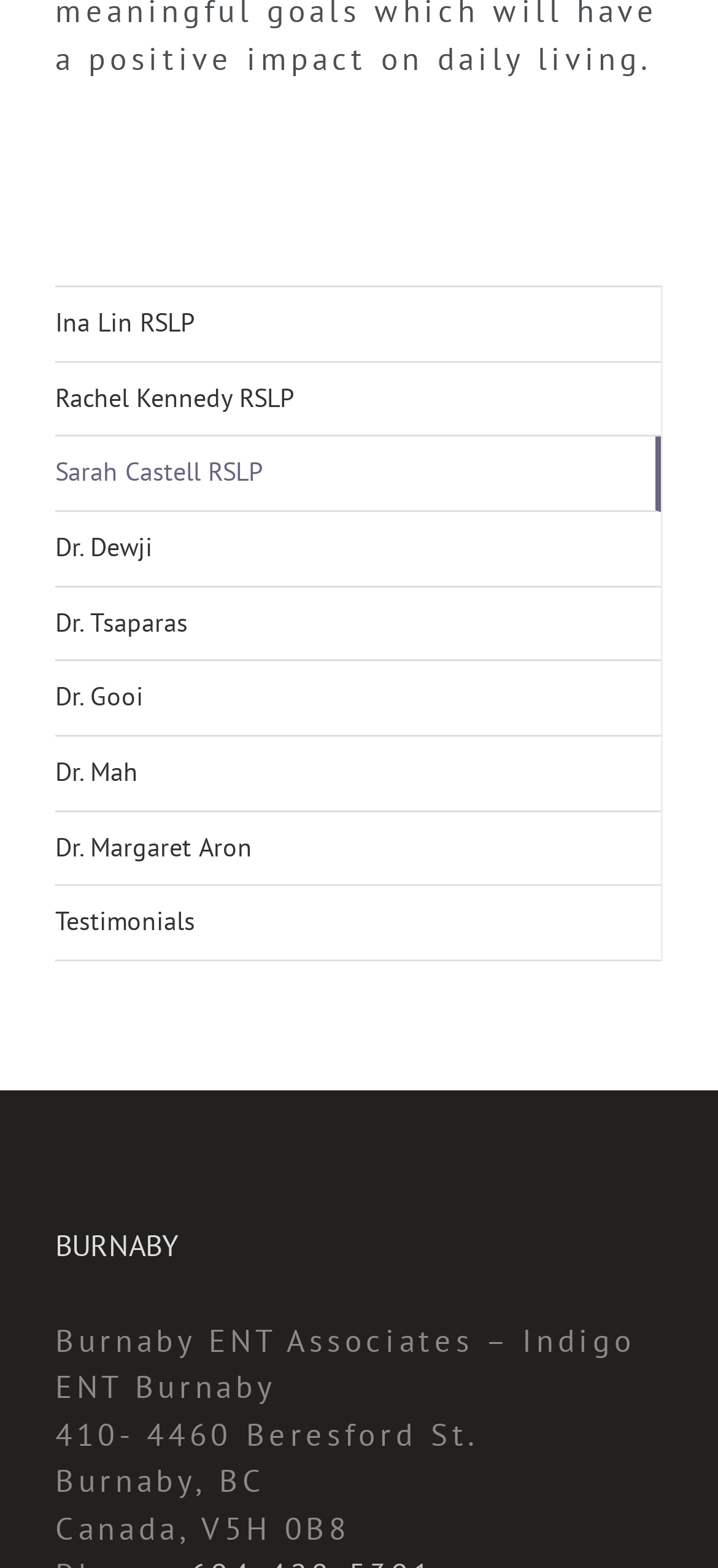Please identify the bounding box coordinates of the clickable element to fulfill the following instruction: "Read Testimonials". The coordinates should be four float numbers between 0 and 1, i.e., [left, top, right, bottom].

[0.077, 0.565, 0.921, 0.613]